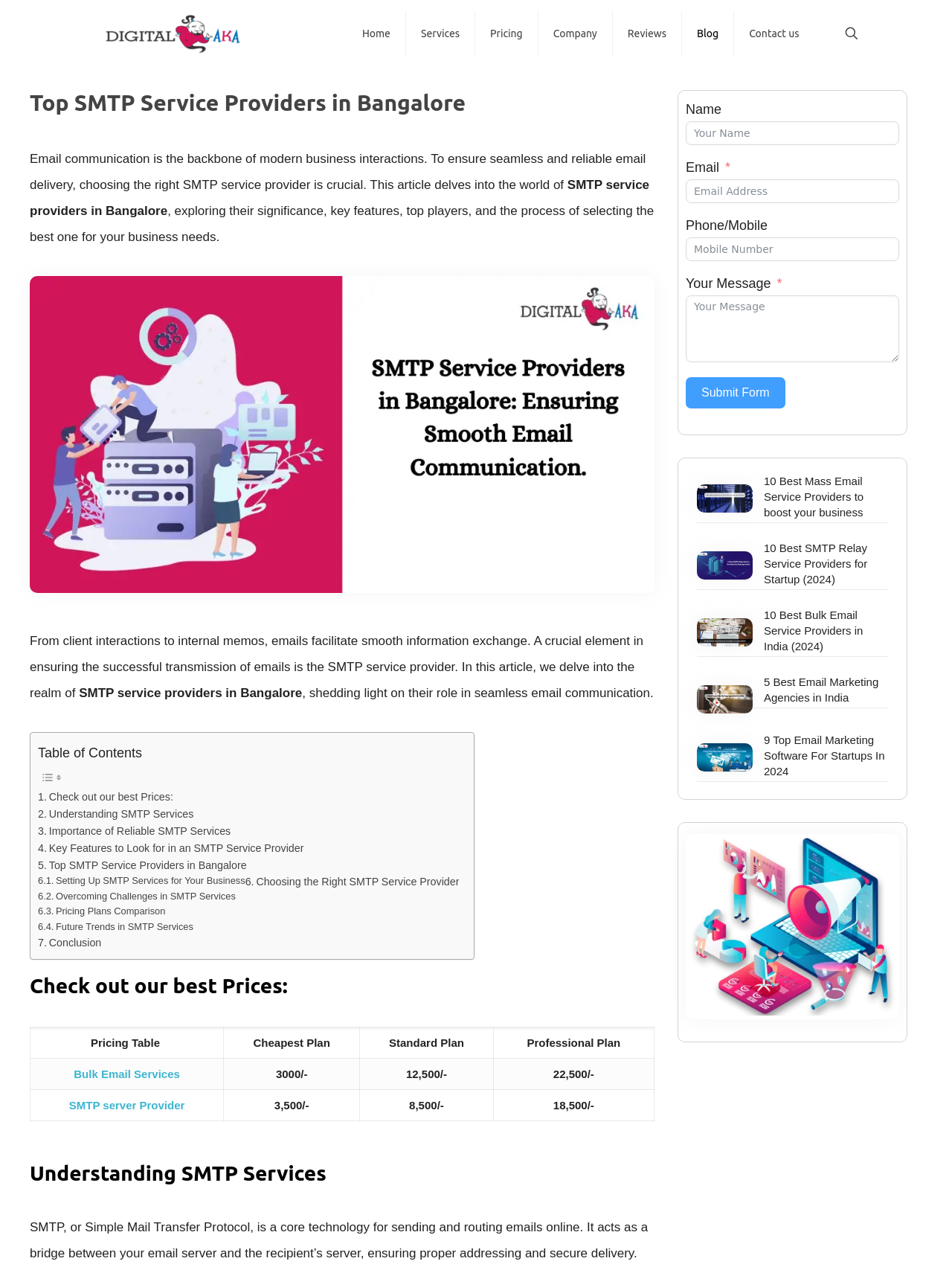Extract the bounding box coordinates for the UI element described by the text: "Company". The coordinates should be in the form of [left, top, right, bottom] with values between 0 and 1.

[0.565, 0.0, 0.644, 0.053]